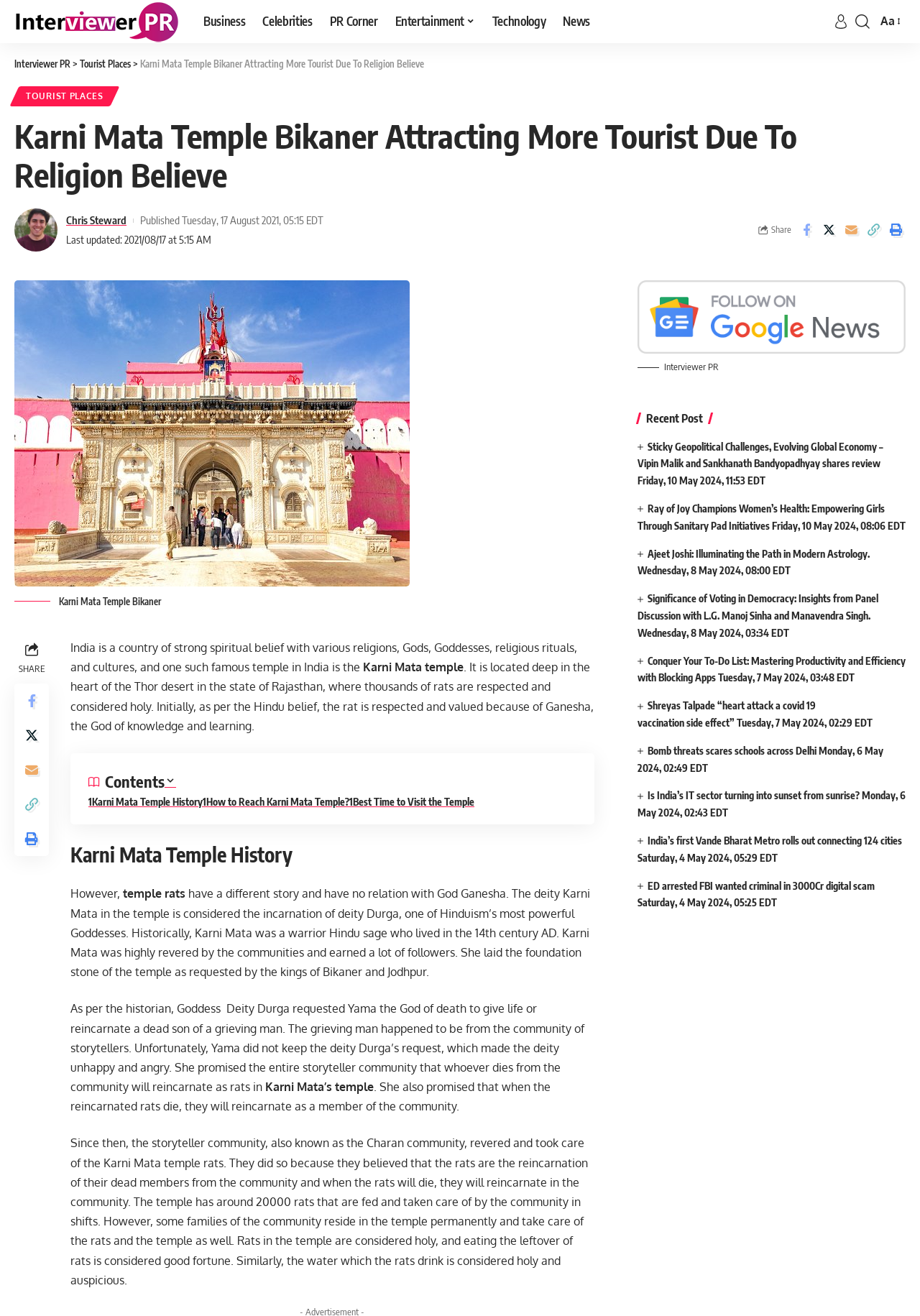Please identify the coordinates of the bounding box for the clickable region that will accomplish this instruction: "Read the Karni Mata Temple History".

[0.096, 0.605, 0.22, 0.614]